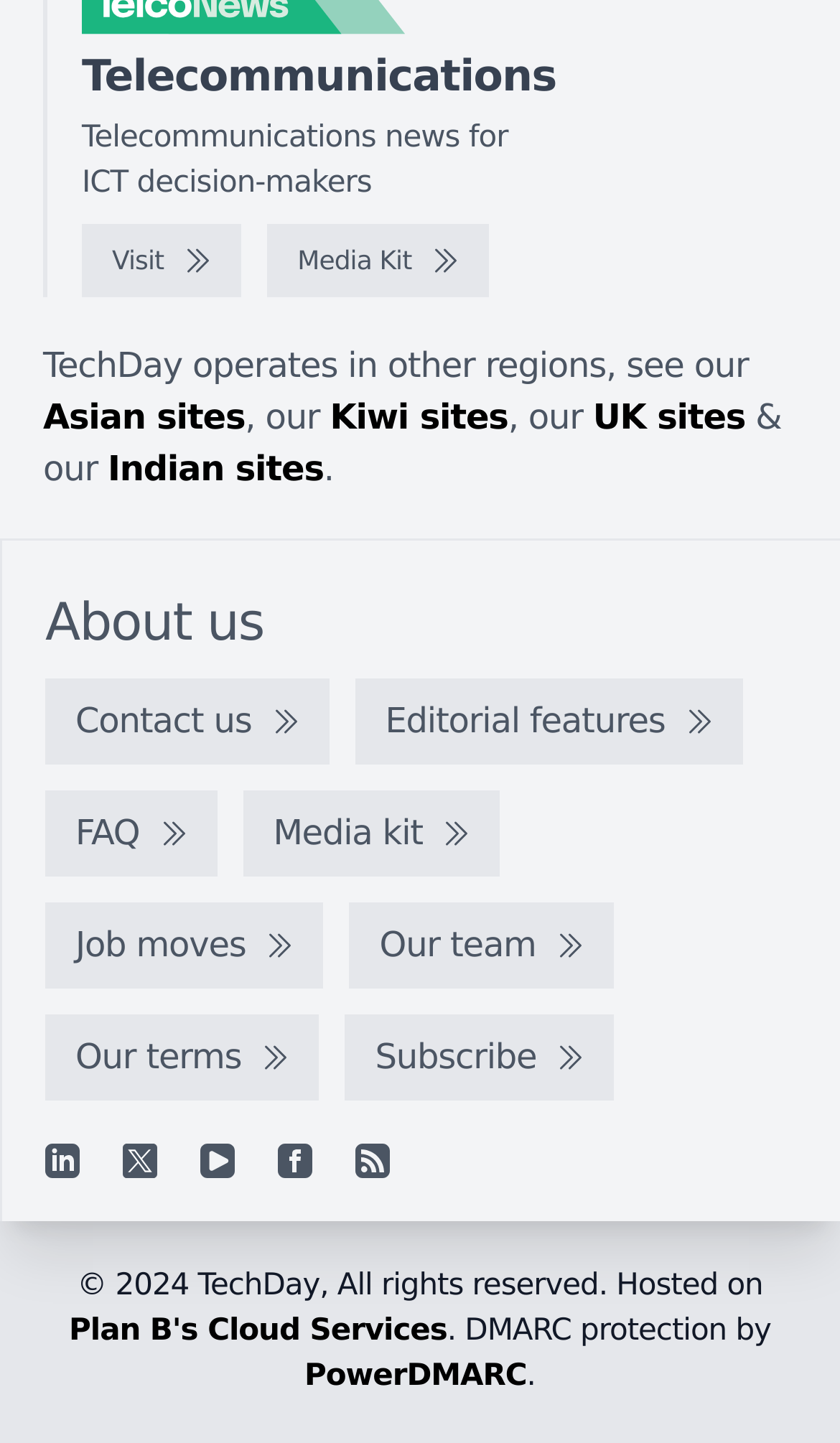How can users contact the website?
Please answer the question with as much detail and depth as you can.

Users can contact the website through the 'Contact us' link, which is located near the top of the page and is accompanied by an image. This link likely leads to a contact form or other means of getting in touch with the website's administrators.